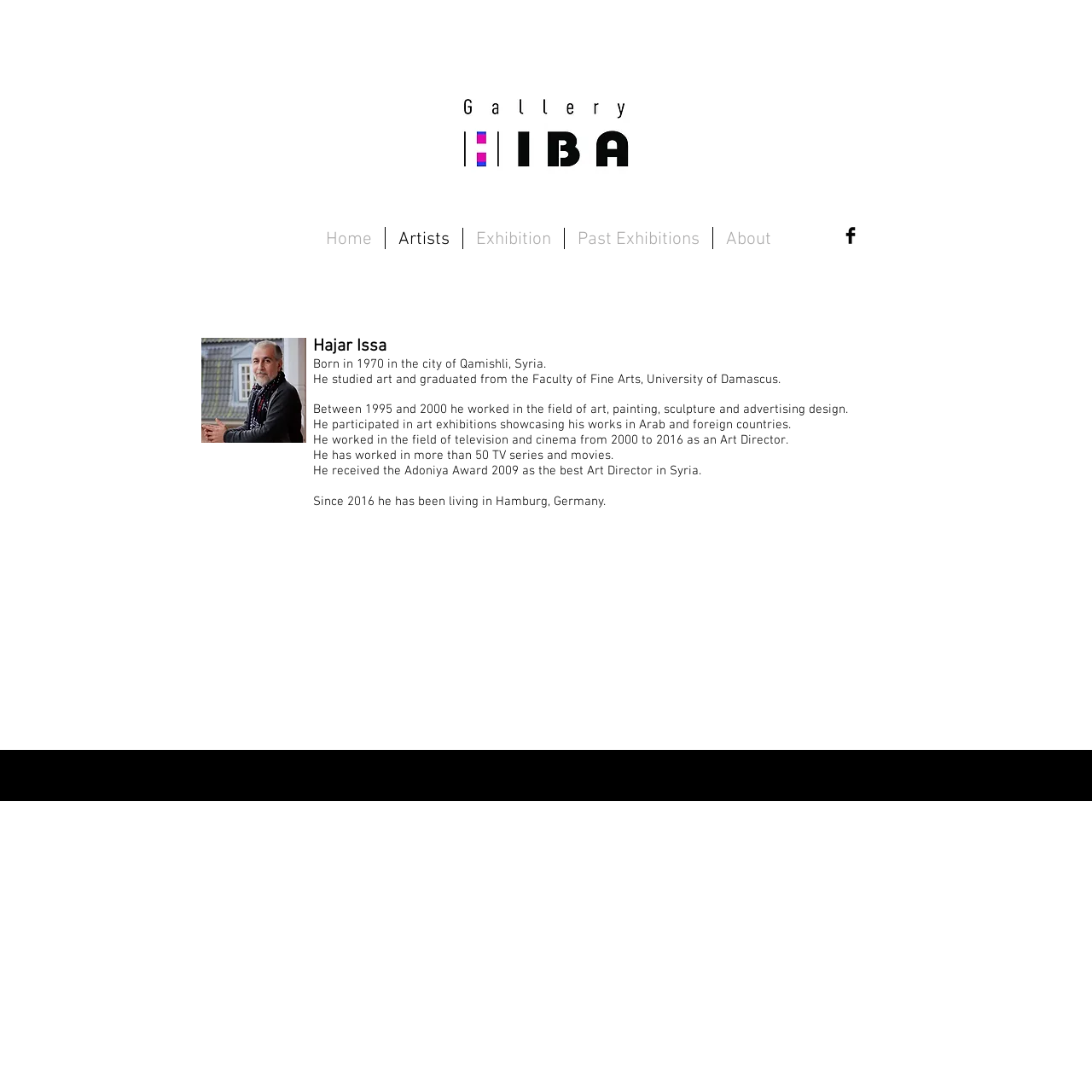Use the details in the image to answer the question thoroughly: 
What is Hajar Issa's birth year?

According to the webpage, Hajar Issa was born in 1970 in the city of Qamishli, Syria, as stated in the text 'Born in 1970 in the city of Qamishli, Syria.'